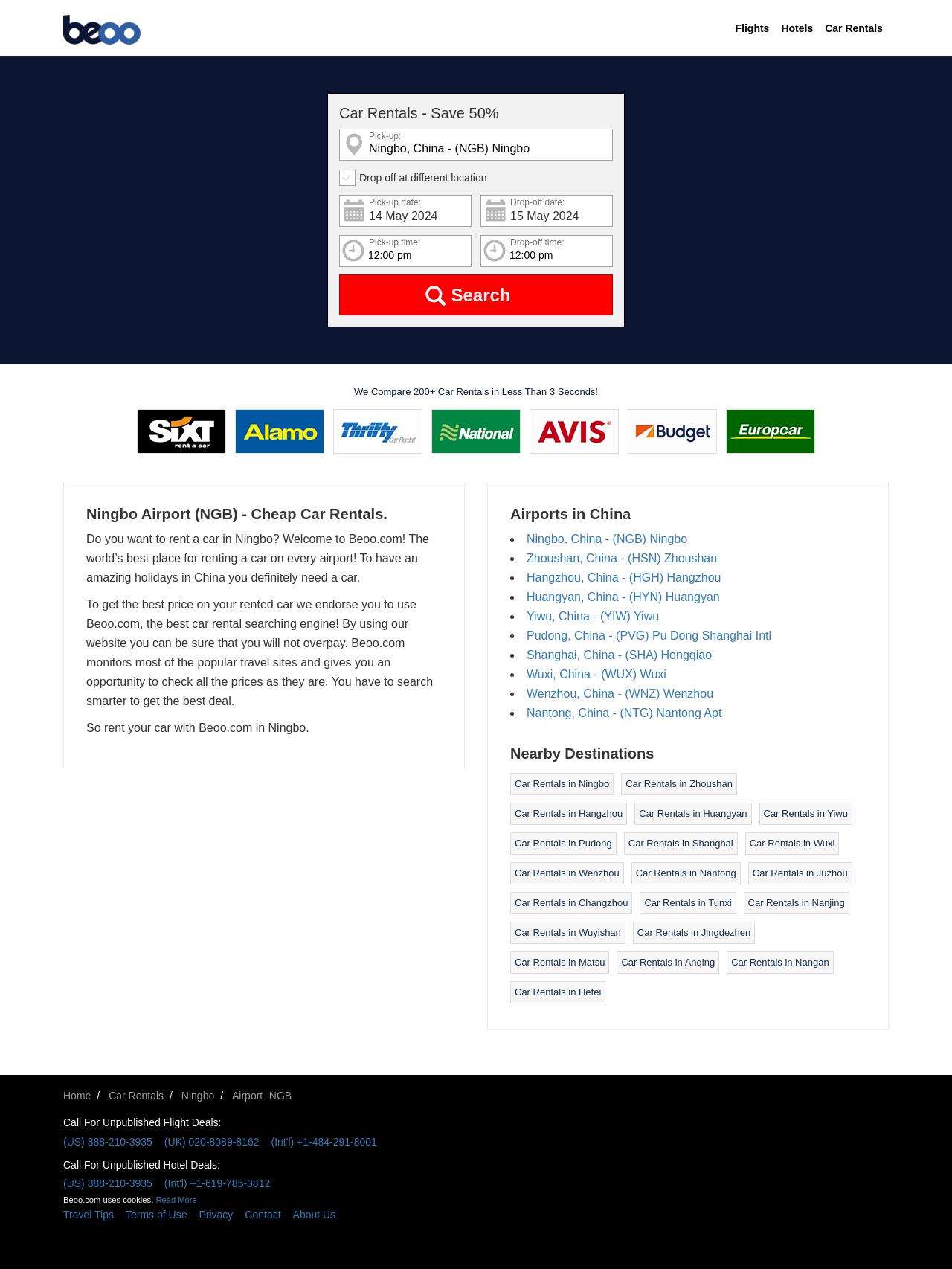Please answer the following query using a single word or phrase: 
What is the purpose of the website?

Renting cars